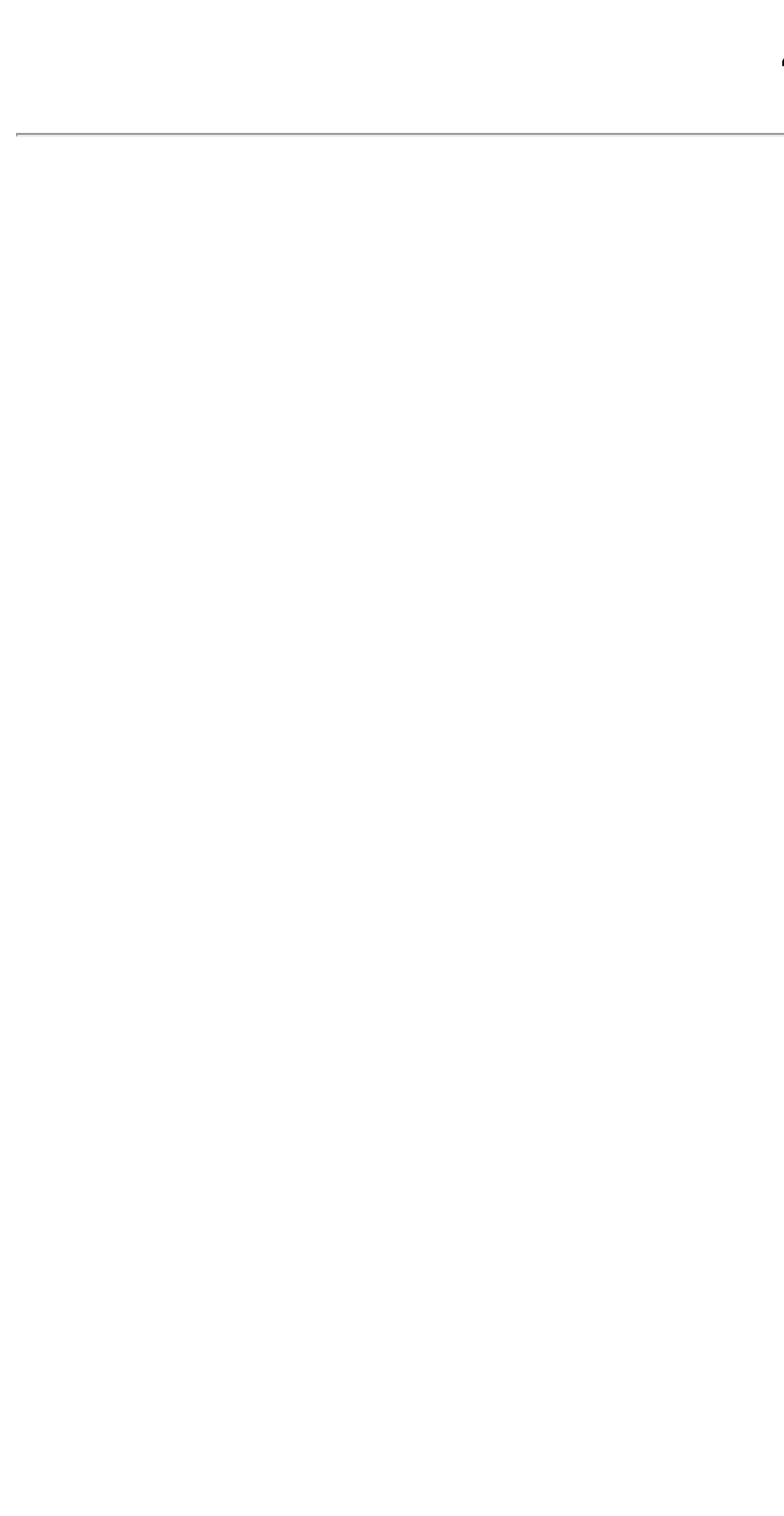What is the principal heading displayed on the webpage?

404 Not Found